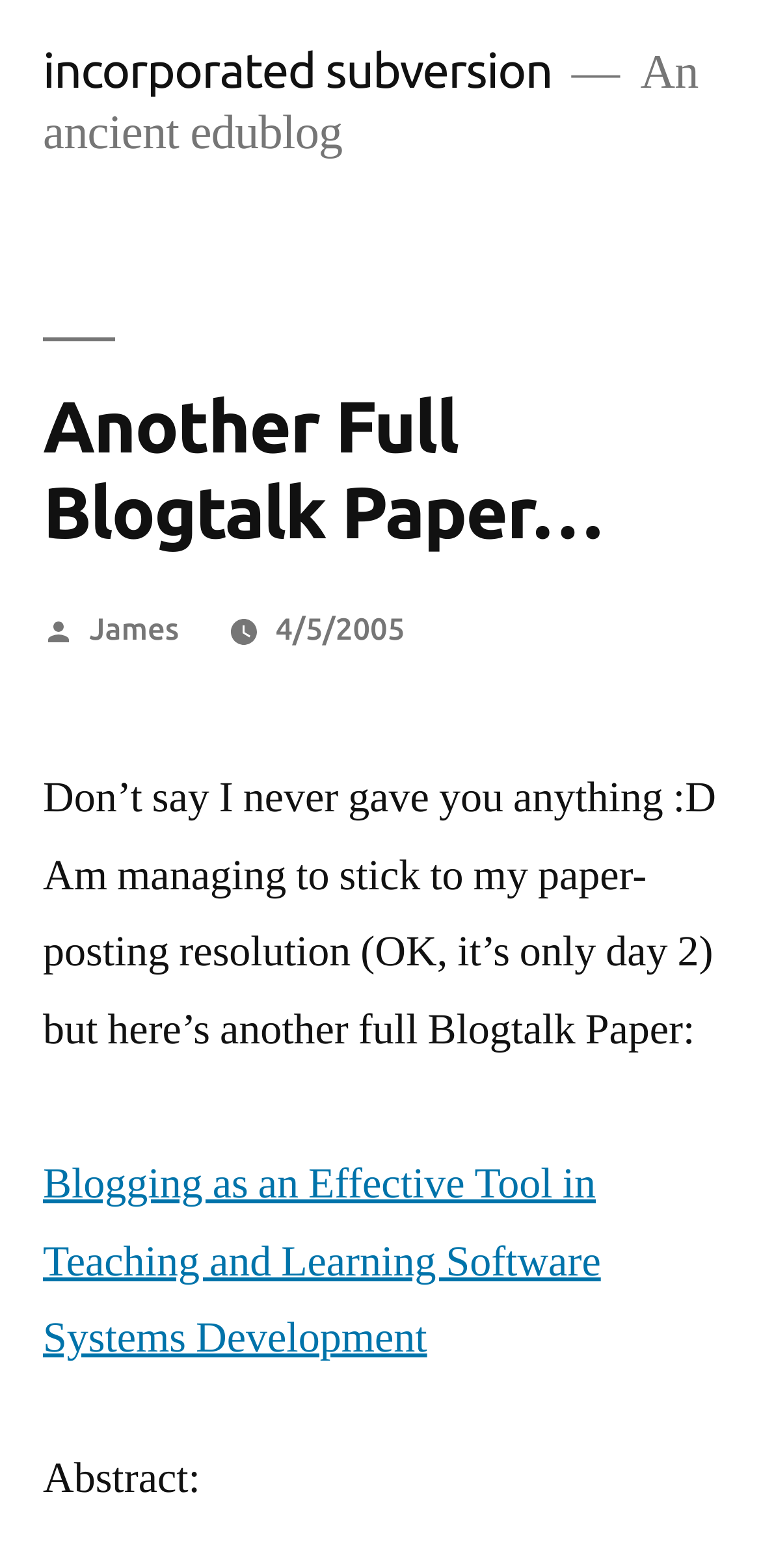Identify the primary heading of the webpage and provide its text.

Another Full Blogtalk Paper…